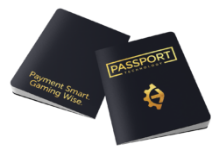What is the phrase printed on the front cover of one notebook?
Refer to the screenshot and respond with a concise word or phrase.

Payment Smart. Gaming Wise.